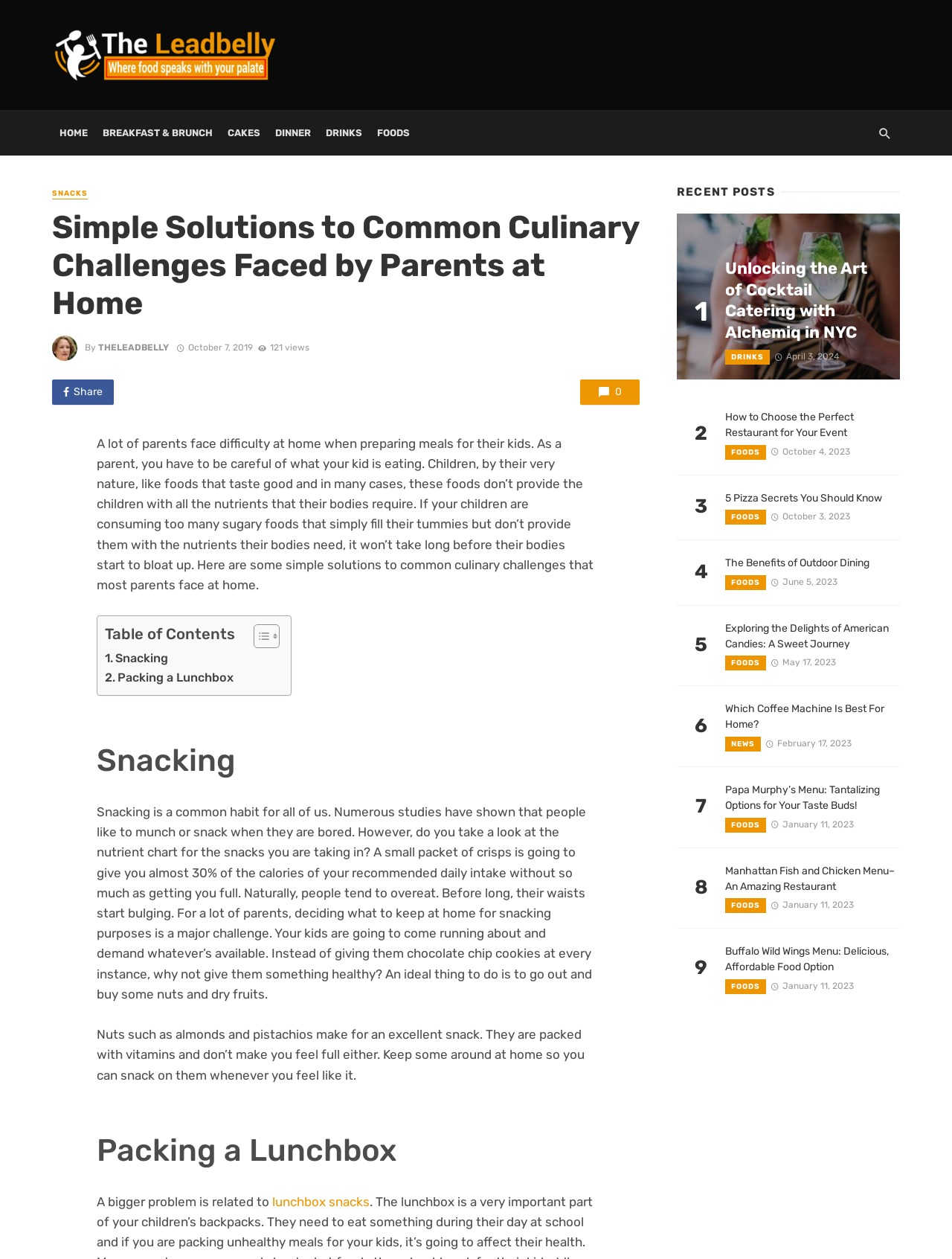Pinpoint the bounding box coordinates of the element that must be clicked to accomplish the following instruction: "Click the RECENT POSTS heading". The coordinates should be in the format of four float numbers between 0 and 1, i.e., [left, top, right, bottom].

[0.711, 0.147, 0.814, 0.158]